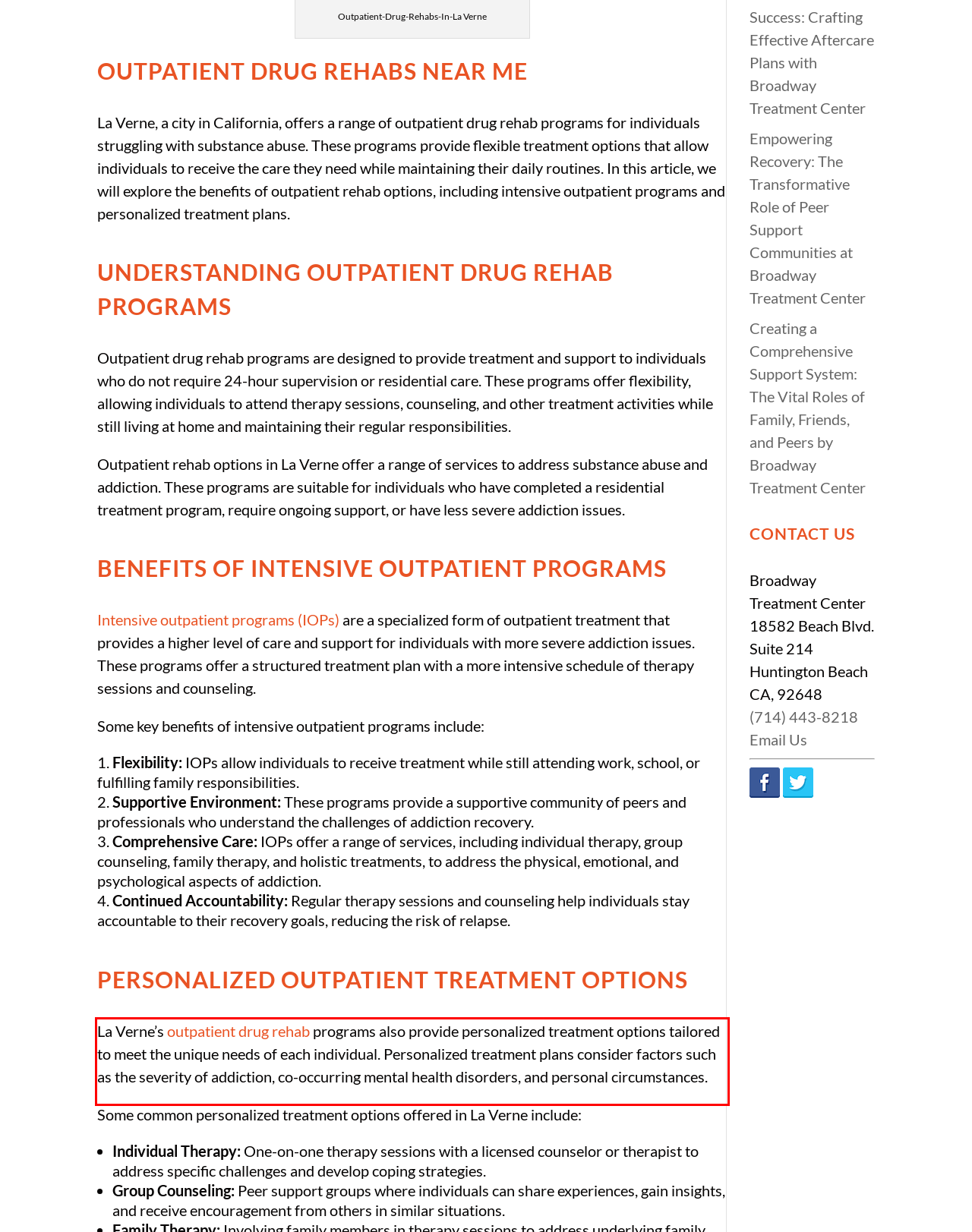Given the screenshot of a webpage, identify the red rectangle bounding box and recognize the text content inside it, generating the extracted text.

La Verne’s outpatient drug rehab programs also provide personalized treatment options tailored to meet the unique needs of each individual. Personalized treatment plans consider factors such as the severity of addiction, co-occurring mental health disorders, and personal circumstances.